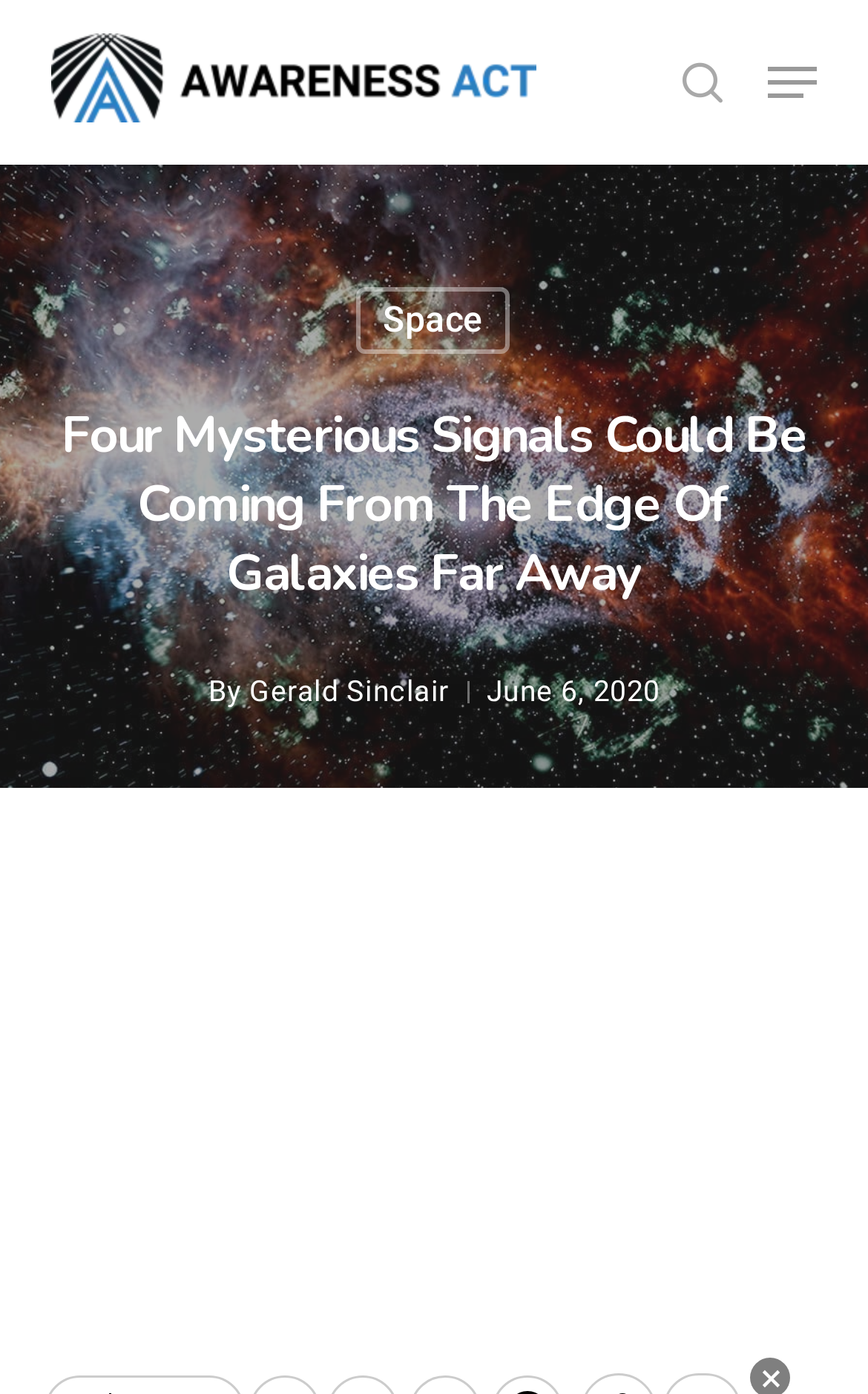Write a detailed summary of the webpage.

The webpage appears to be an article about mysterious signals in space, specifically discussing four signals that could be coming from the edge of galaxies far away. 

At the top of the page, there is a search bar with a search icon and a "Close Search" link to the right of it. Below the search bar, there is a logo of "Awareness Act" with a link to the organization's website. 

To the right of the logo, there is another link labeled "search". A navigation menu button is located at the top right corner of the page. 

The main content of the article starts with a heading that summarizes the topic, followed by the author's name, "Gerald Sinclair", and the publication date, "June 6, 2020". 

The article's content is presented in a single column, with an iframe taking up most of the page's real estate, likely containing the main article text. There is also a link to a category labeled "Space" located above the article heading, suggesting that the article is part of a larger collection of space-related content.